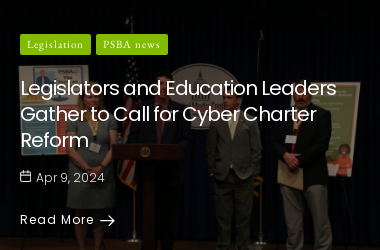Use one word or a short phrase to answer the question provided: 
When did the press conference take place?

April 9, 2024